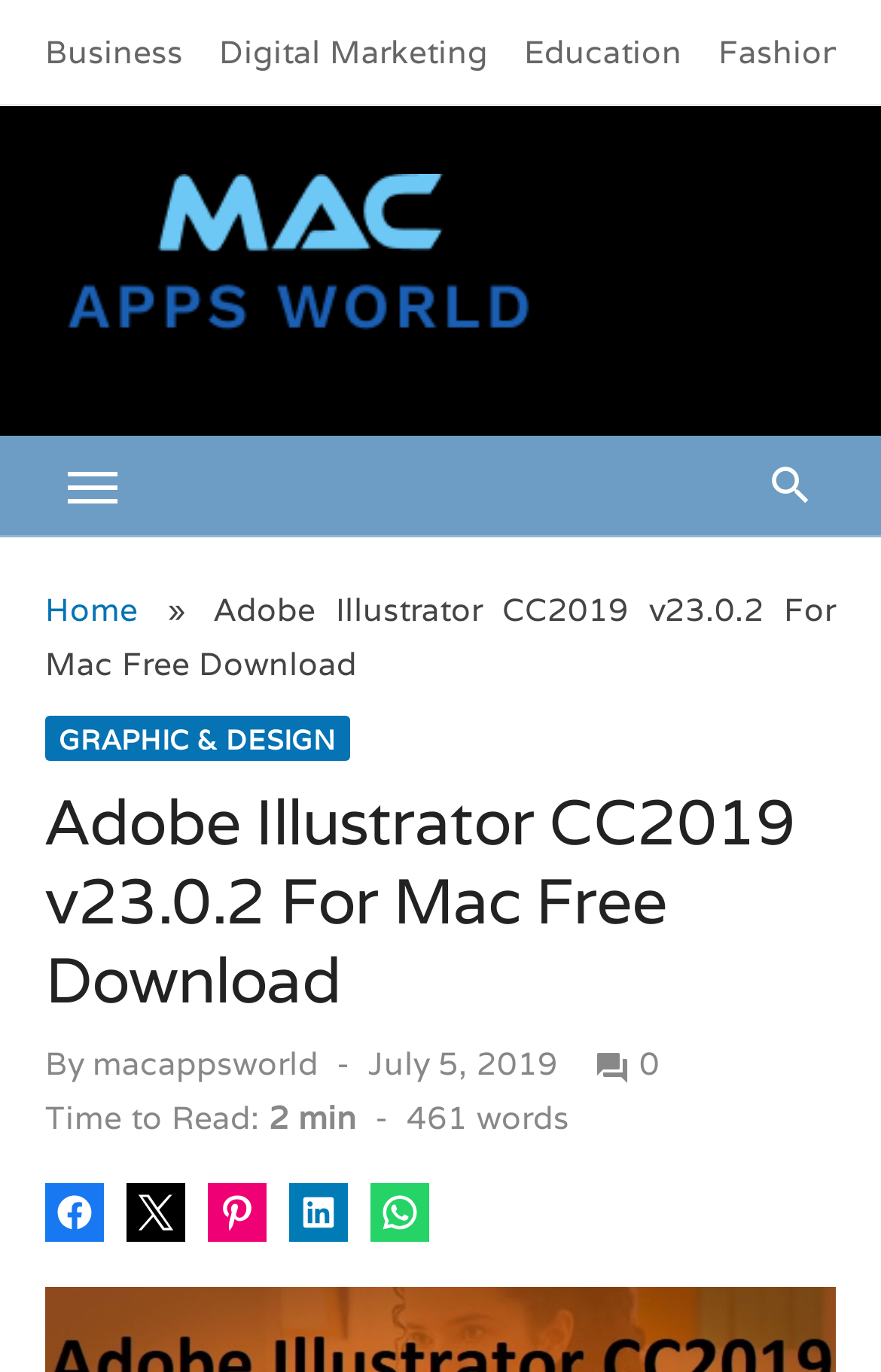Give the bounding box coordinates for this UI element: "Home". The coordinates should be four float numbers between 0 and 1, arranged as [left, top, right, bottom].

[0.051, 0.429, 0.167, 0.459]